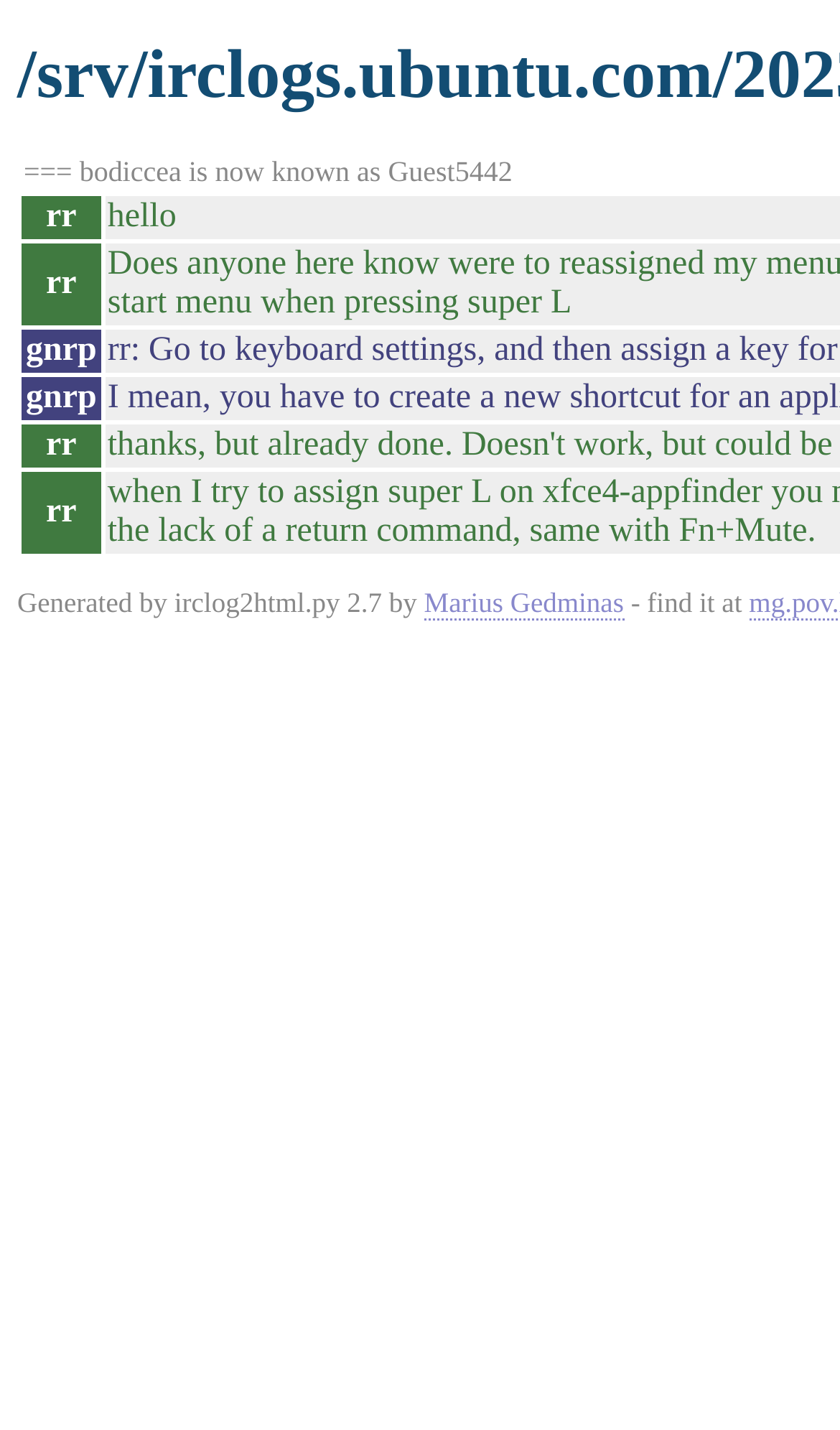Use a single word or phrase to respond to the question:
Who is the author of the script?

Marius Gedminas